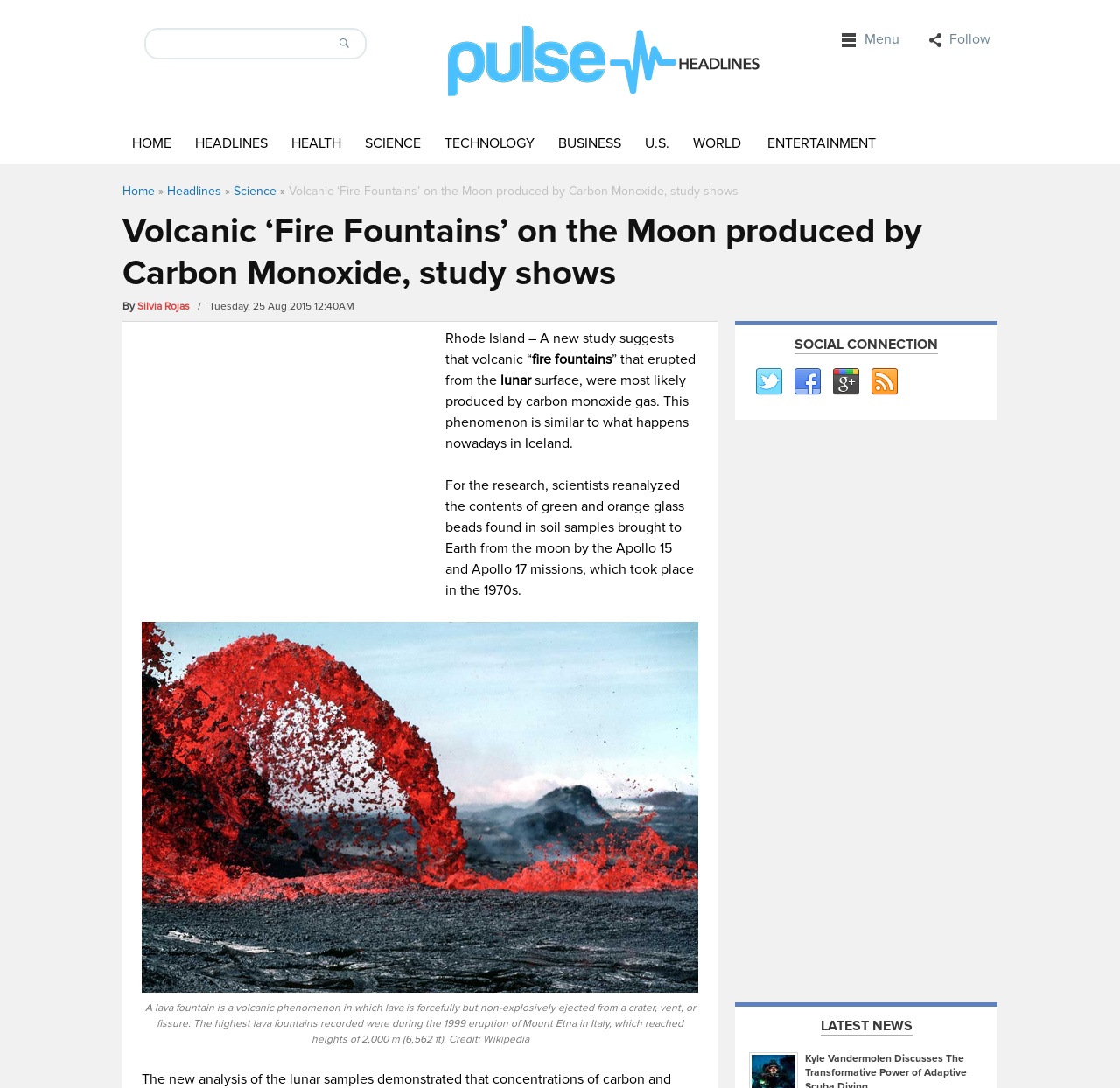What is the category of the article?
Using the image, elaborate on the answer with as much detail as possible.

The category of the article is mentioned in the link 'SCIENCE' which is part of the navigation menu at the top of the page.